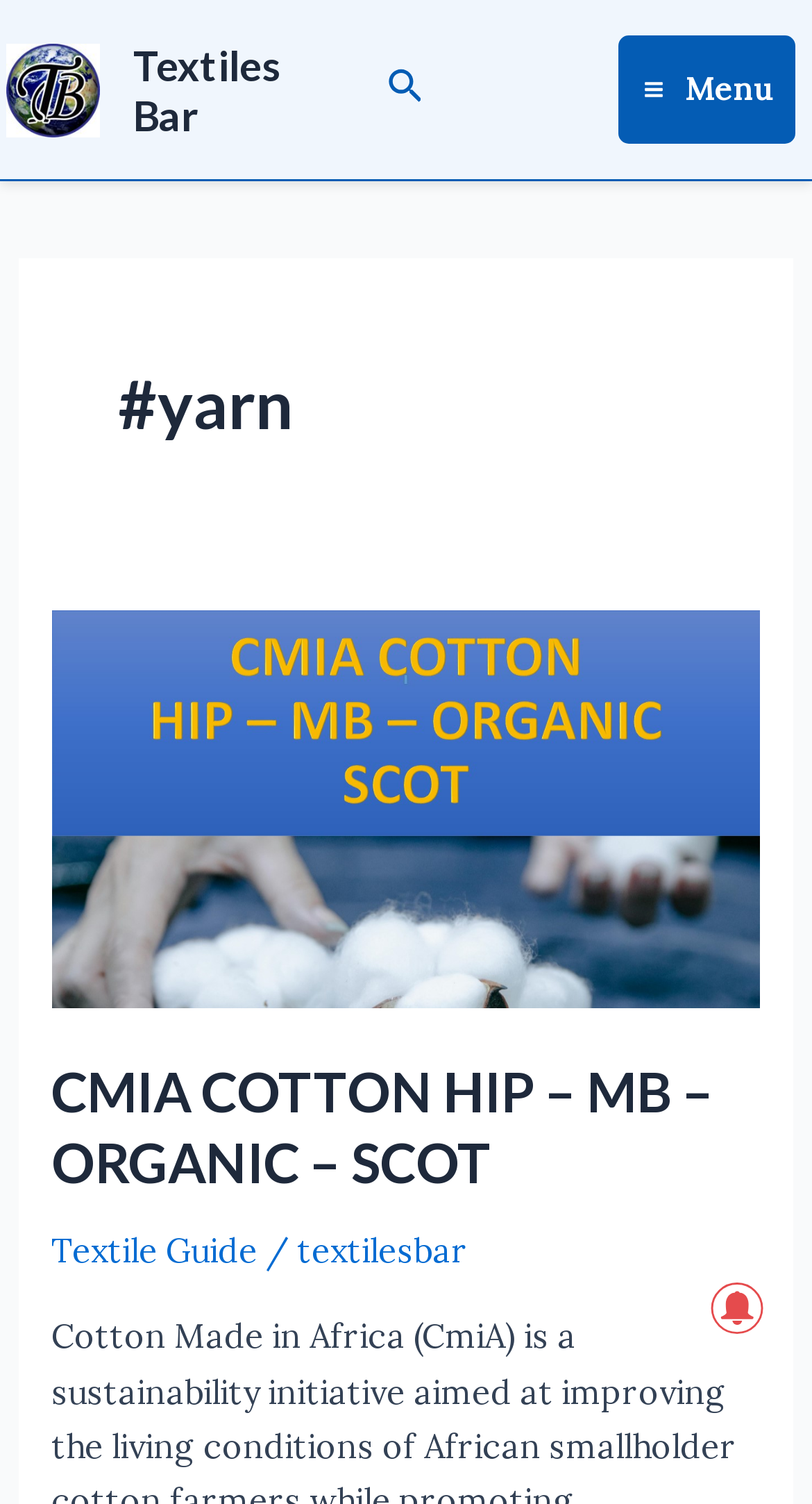Can you find the bounding box coordinates for the element to click on to achieve the instruction: "Search for something"?

[0.477, 0.042, 0.523, 0.078]